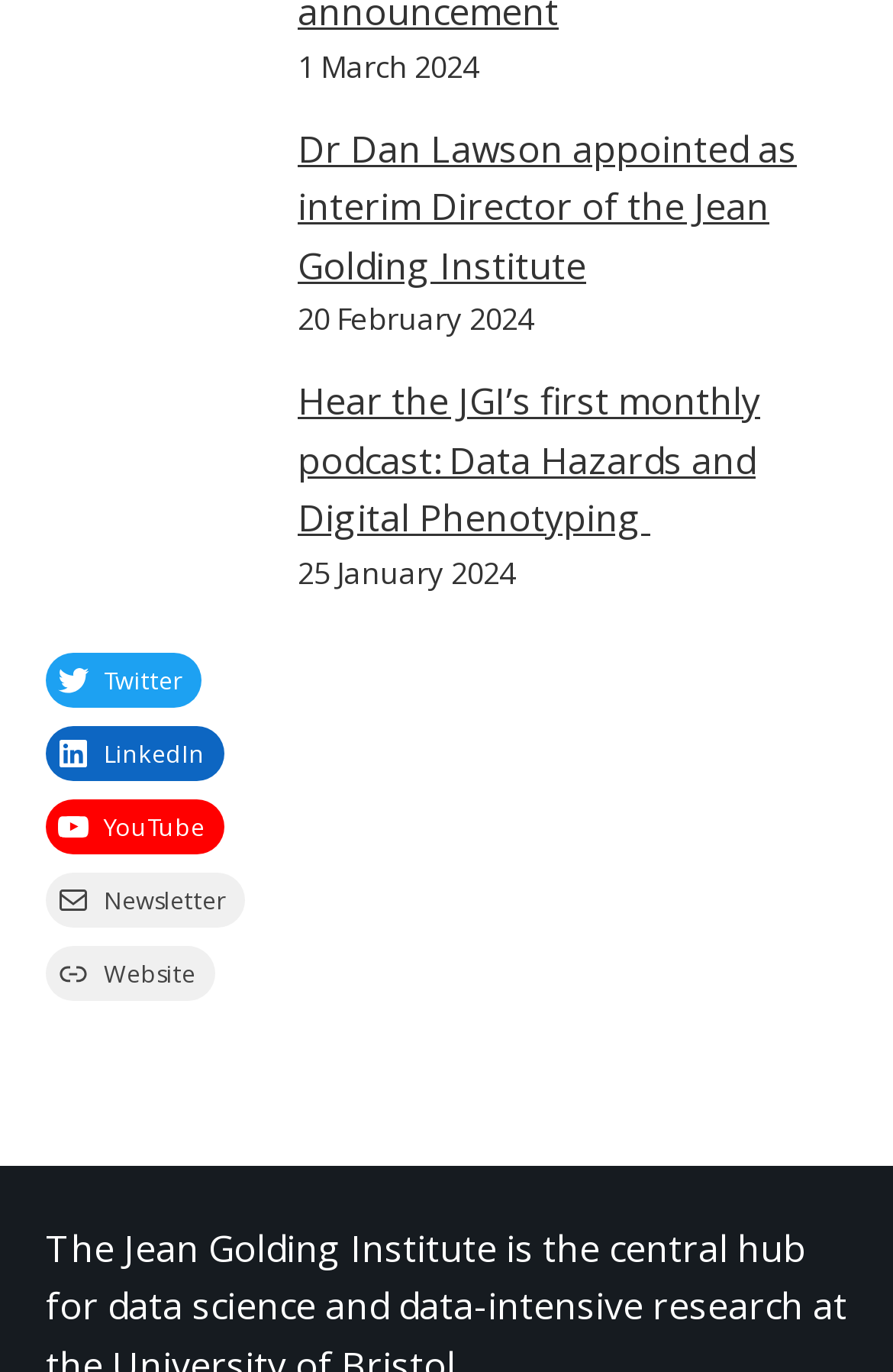Extract the bounding box coordinates for the described element: "Website". The coordinates should be represented as four float numbers between 0 and 1: [left, top, right, bottom].

[0.051, 0.689, 0.242, 0.729]